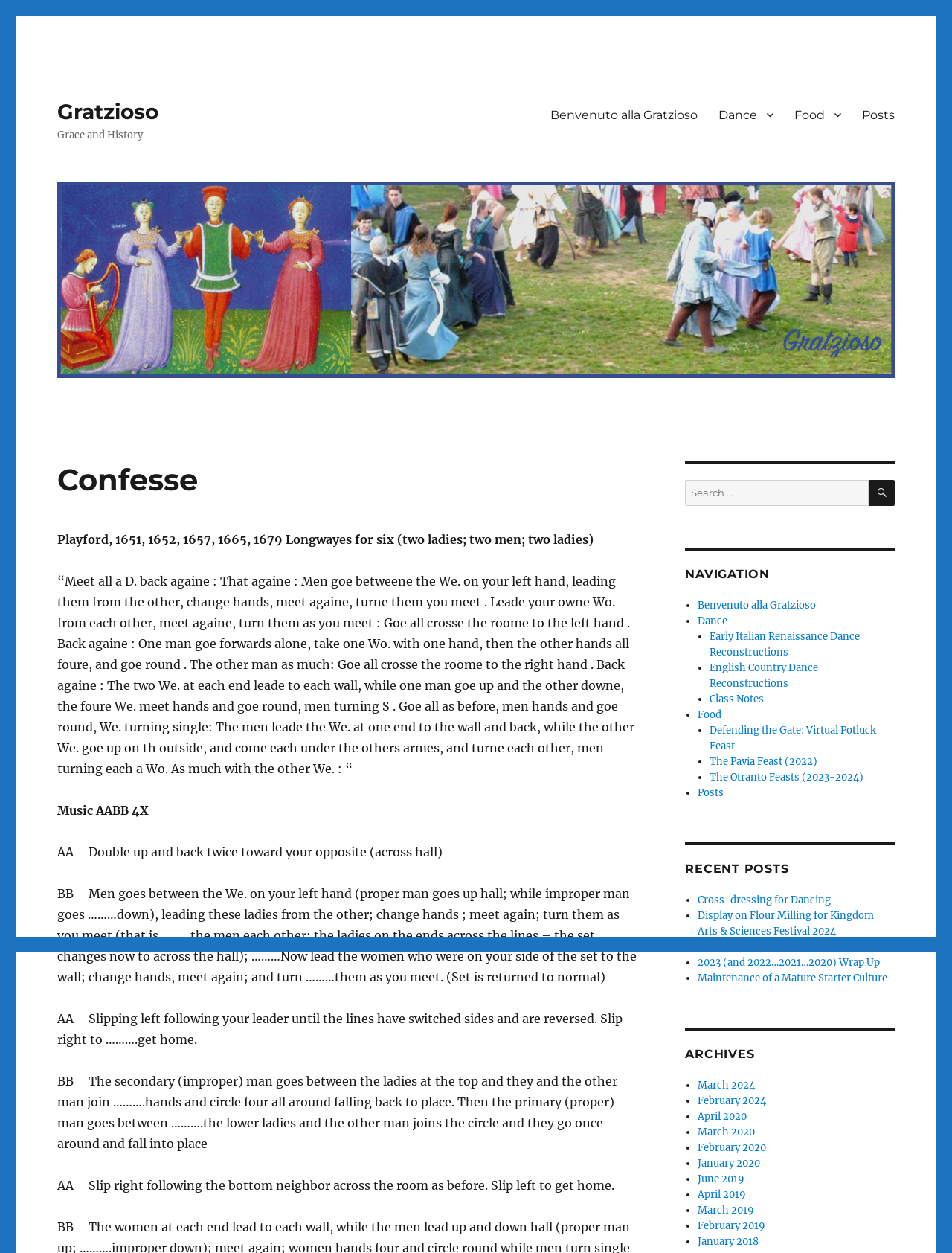Locate the bounding box coordinates of the element that should be clicked to fulfill the instruction: "Search for something".

[0.72, 0.383, 0.94, 0.404]